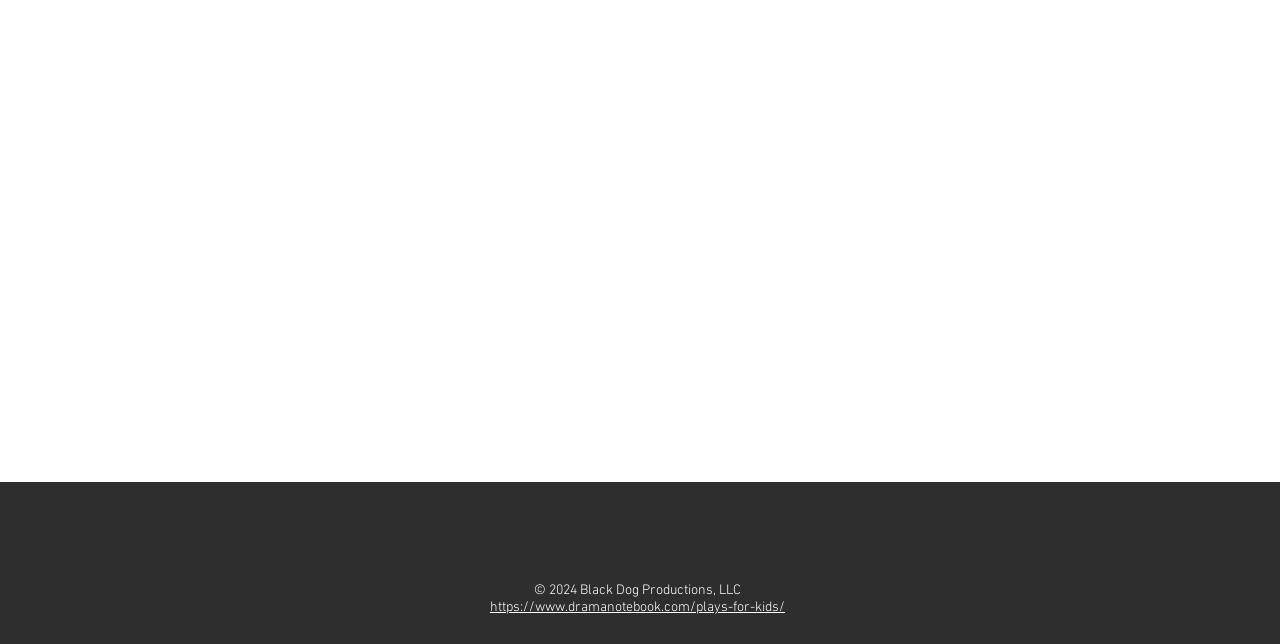What is the name of the company?
Please answer the question with as much detail and depth as you can.

I found the company name by looking at the StaticText element '© 2024 Black Dog Productions, LLC' at the bottom of the page, which indicates the company name.